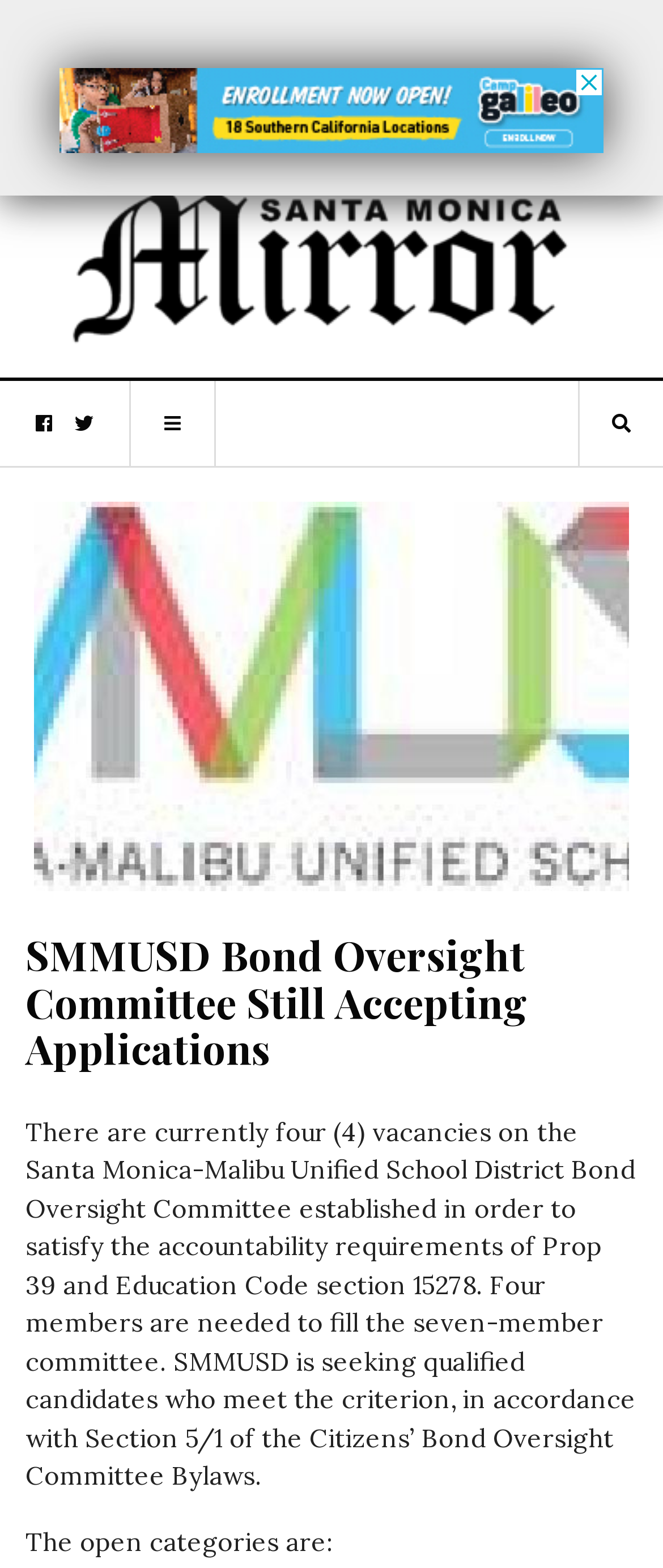Bounding box coordinates are given in the format (top-left x, top-left y, bottom-right x, bottom-right y). All values should be floating point numbers between 0 and 1. Provide the bounding box coordinate for the UI element described as: alt="SM Mirror"

[0.096, 0.139, 0.865, 0.192]